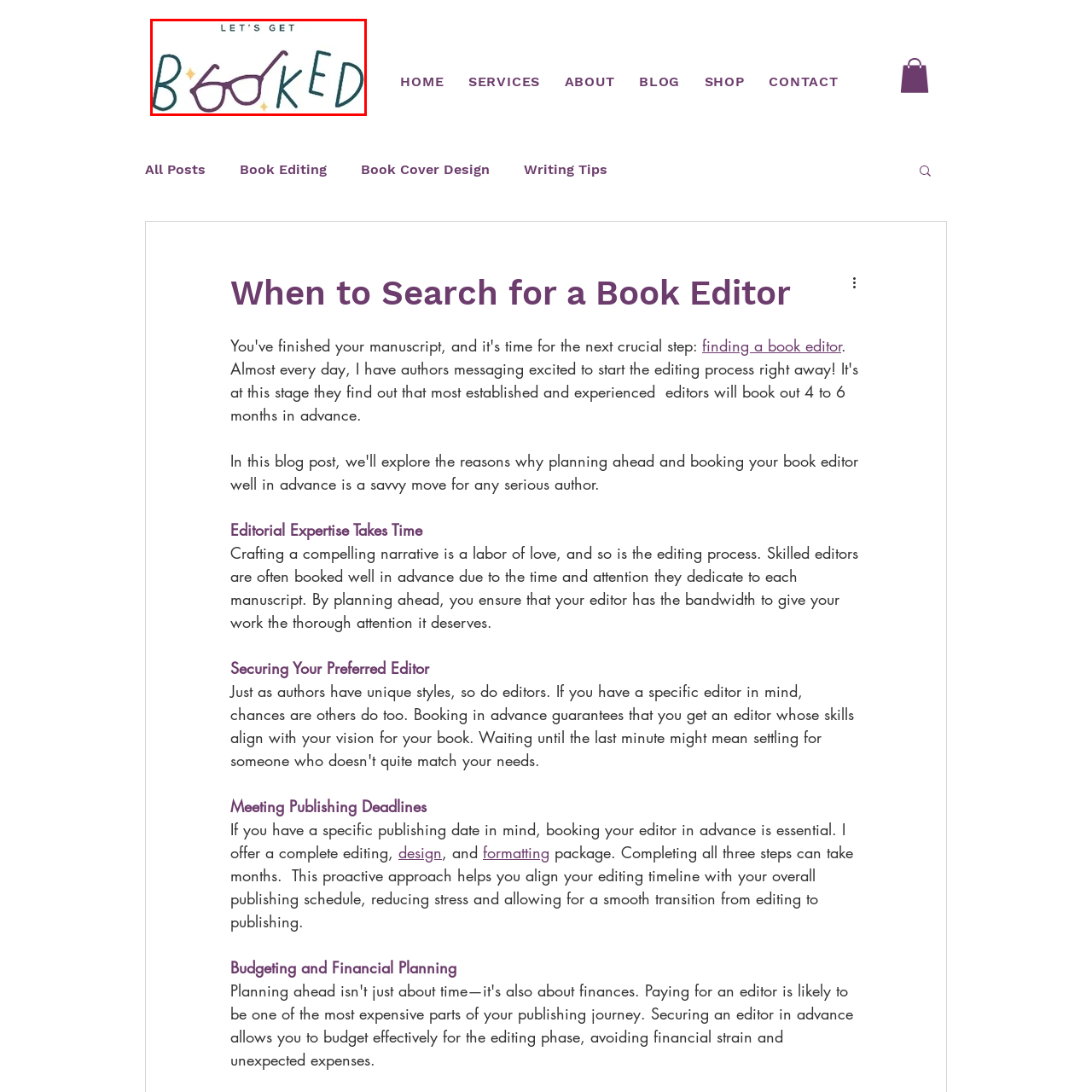Offer a detailed caption for the image that is surrounded by the red border.

The image features the logo for "Let's Get Booked," which effectively encapsulates the brand's identity in a playful and inviting manner. The design includes stylized text that reads "LET'S GET BOOKED," with the word "BOOKED" creatively emphasized through the use of vibrant colors and stylized glasses that add a whimsical touch. This logo serves as a welcoming symbol for individuals seeking book editing services, reflecting a friendly approach to professional editing. The overall aesthetic is modern and engaging, designed to attract writers and authors looking for editorial assistance.